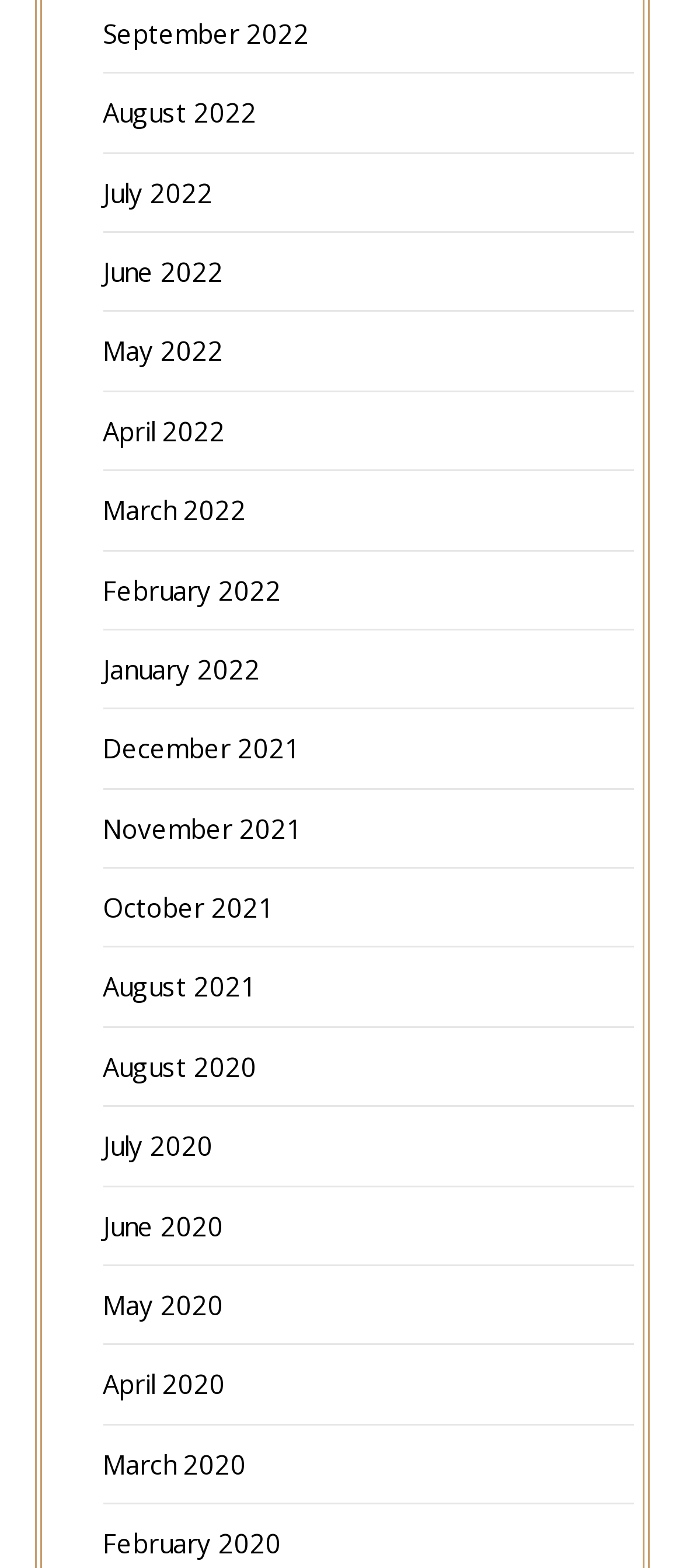Answer the question using only a single word or phrase: 
Are there any months listed in 2019?

No